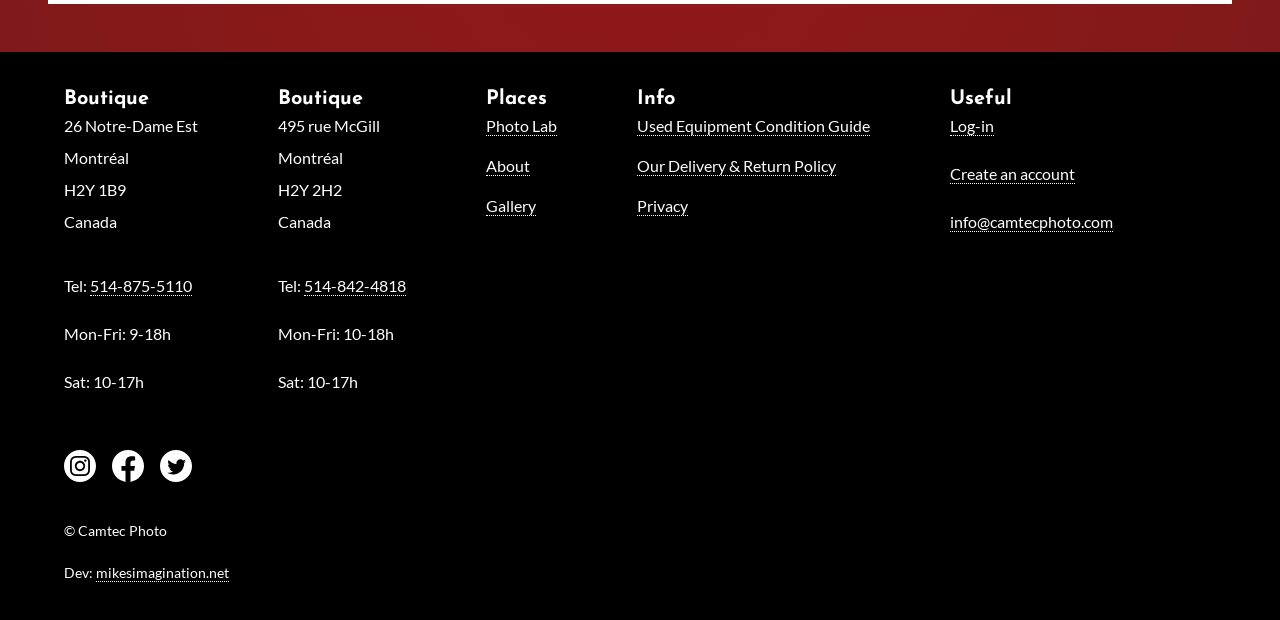What is the link to the developer's website at the bottom of the webpage?
Provide a concise answer using a single word or phrase based on the image.

mikesimagination.net